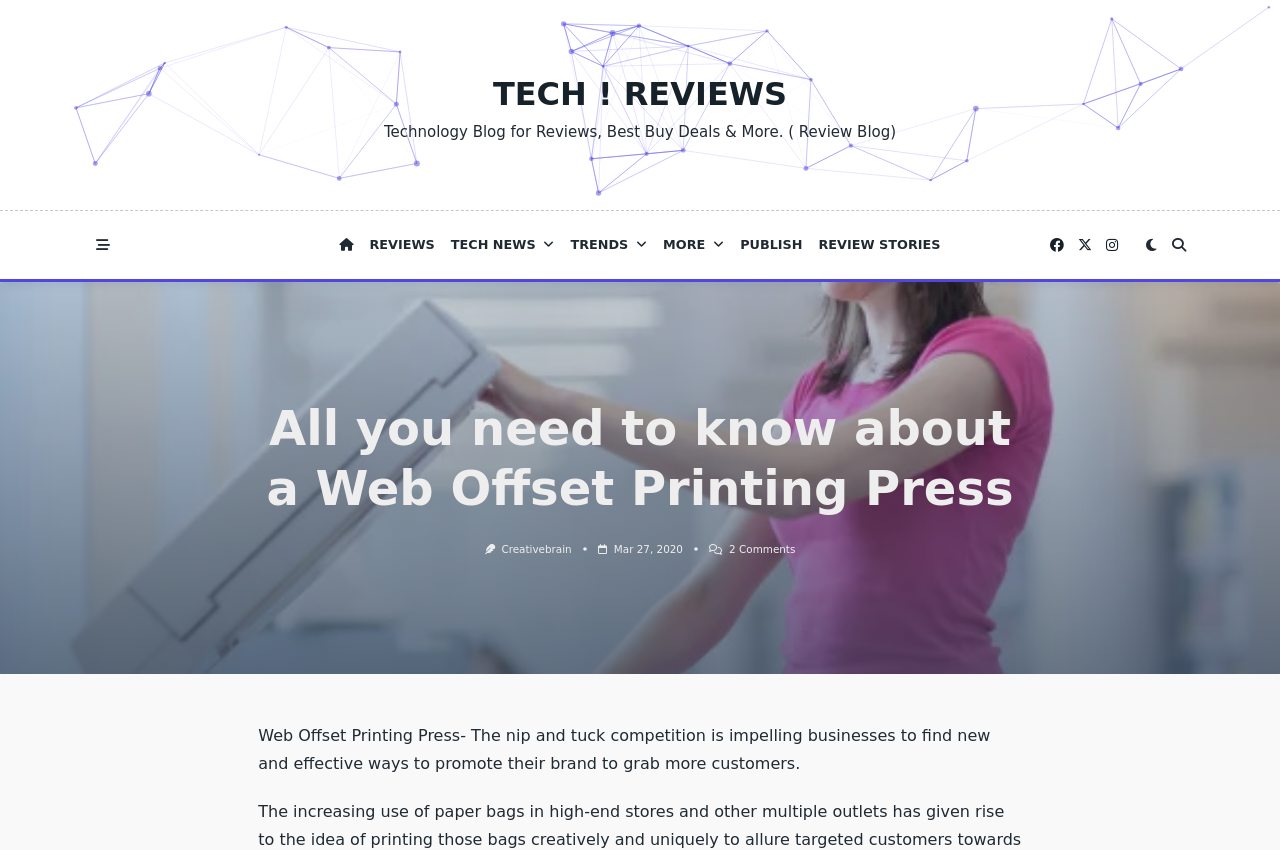Find the bounding box of the web element that fits this description: "Tech News".

[0.346, 0.268, 0.439, 0.308]